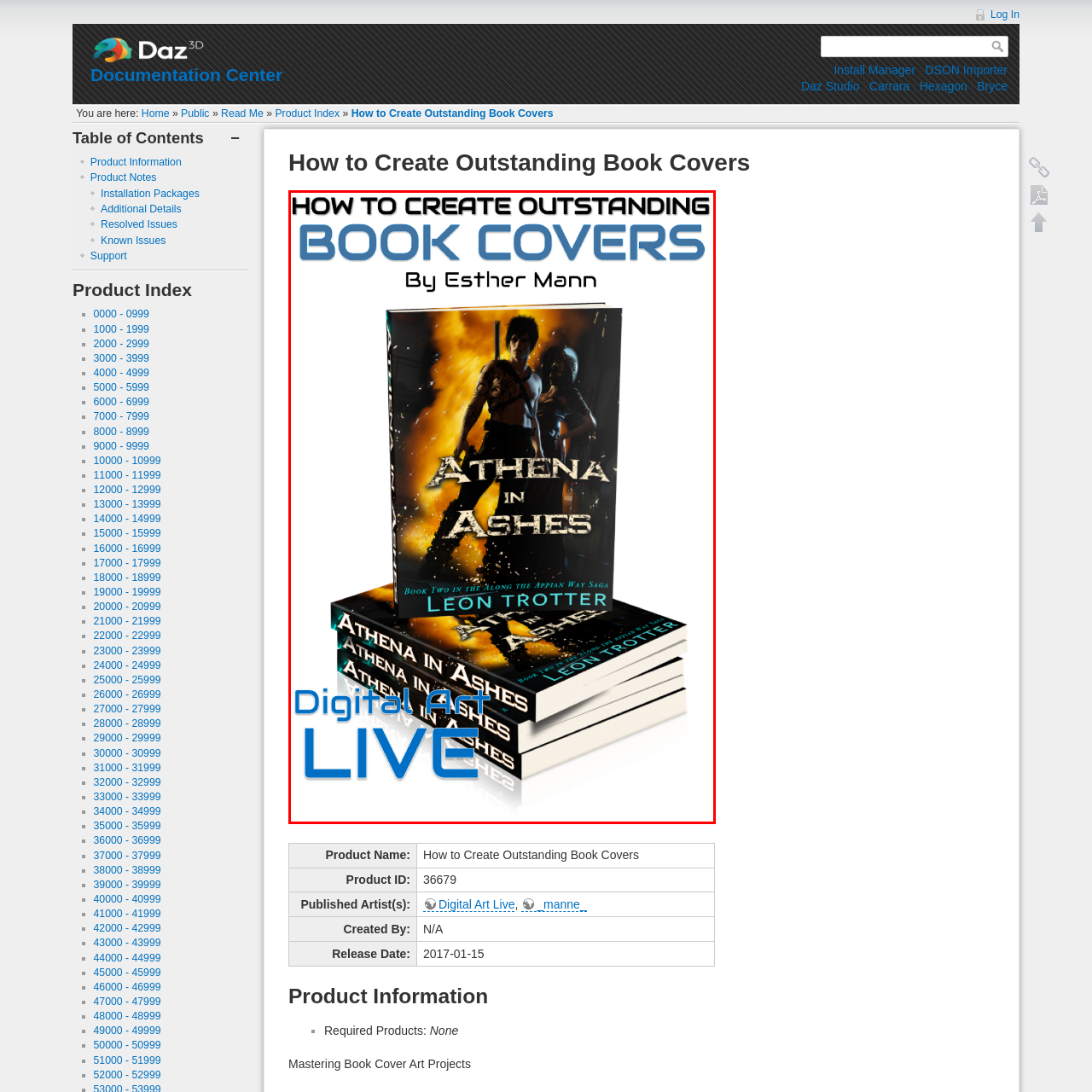Please scrutinize the image encapsulated by the red bounding box and provide an elaborate answer to the next question based on the details in the image: Who is the author of the documentation?

The author of the documentation is mentioned in the caption as Esther Mann, who has written 'How to Create Outstanding Book Covers', which is the focus of the documentation.